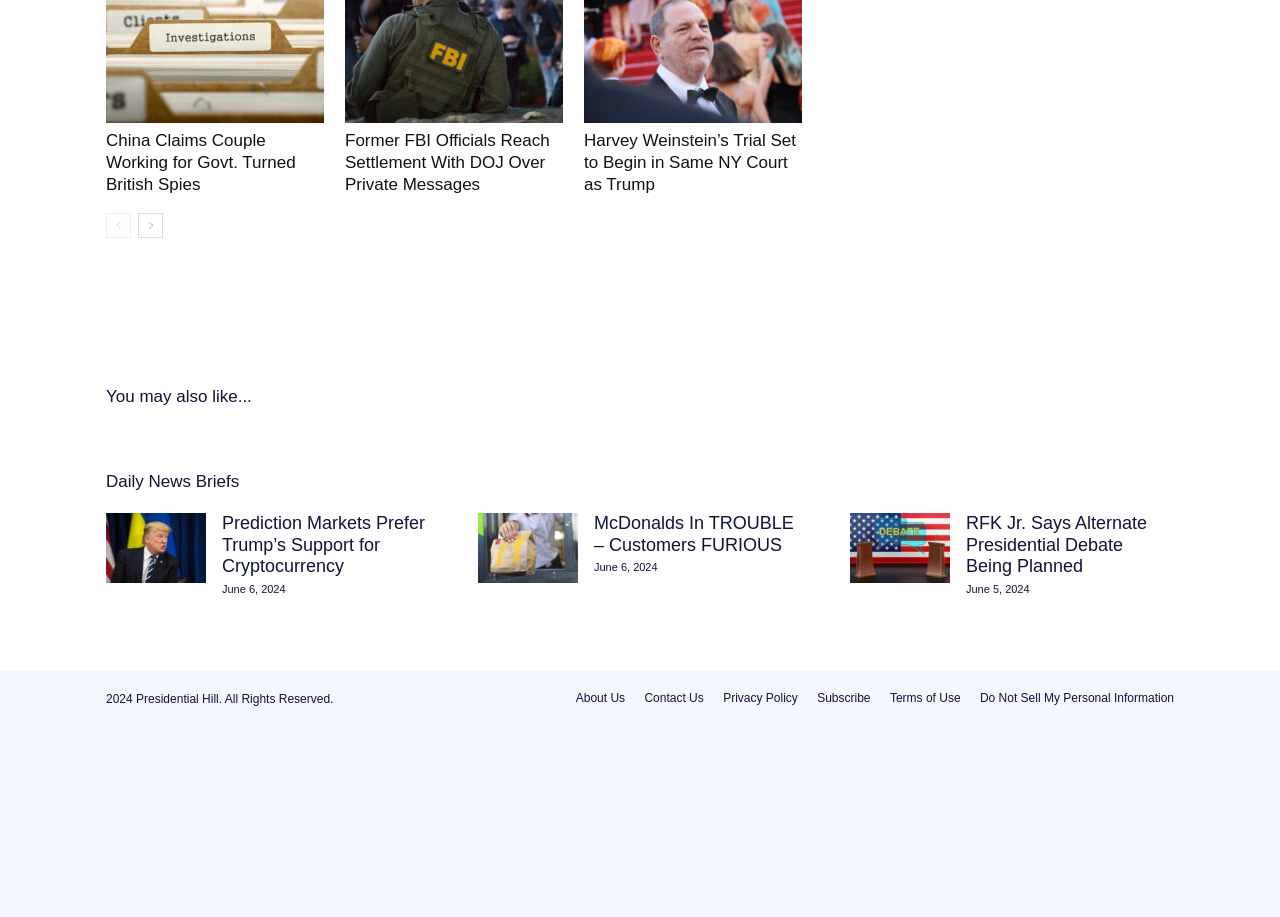Please identify the bounding box coordinates of the element that needs to be clicked to execute the following command: "Go to the previous page". Provide the bounding box using four float numbers between 0 and 1, formatted as [left, top, right, bottom].

[0.083, 0.232, 0.102, 0.26]